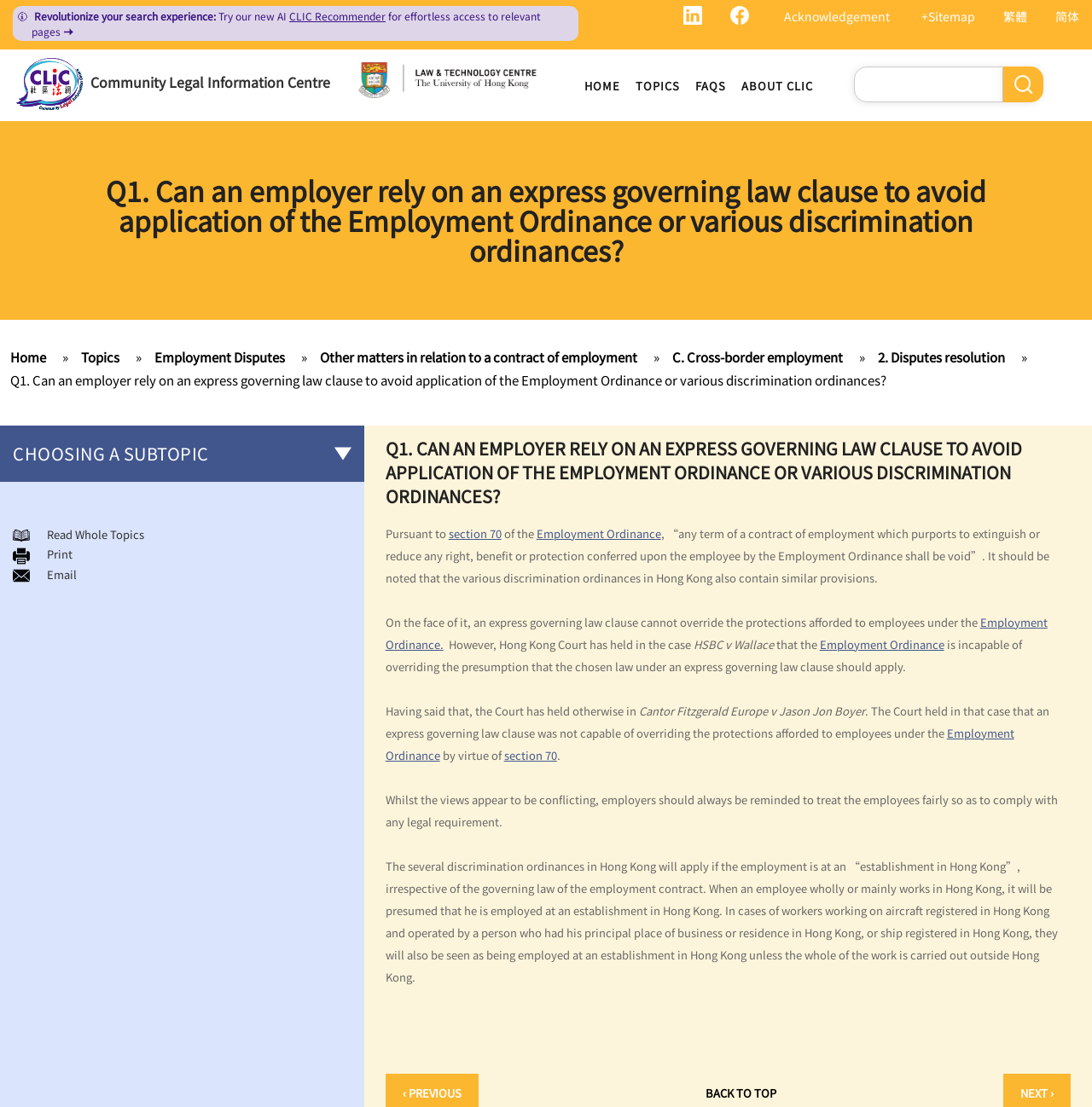Please identify the primary heading of the webpage and give its text content.

Q1. Can an employer rely on an express governing law clause to avoid application of the Employment Ordinance or various discrimination ordinances?